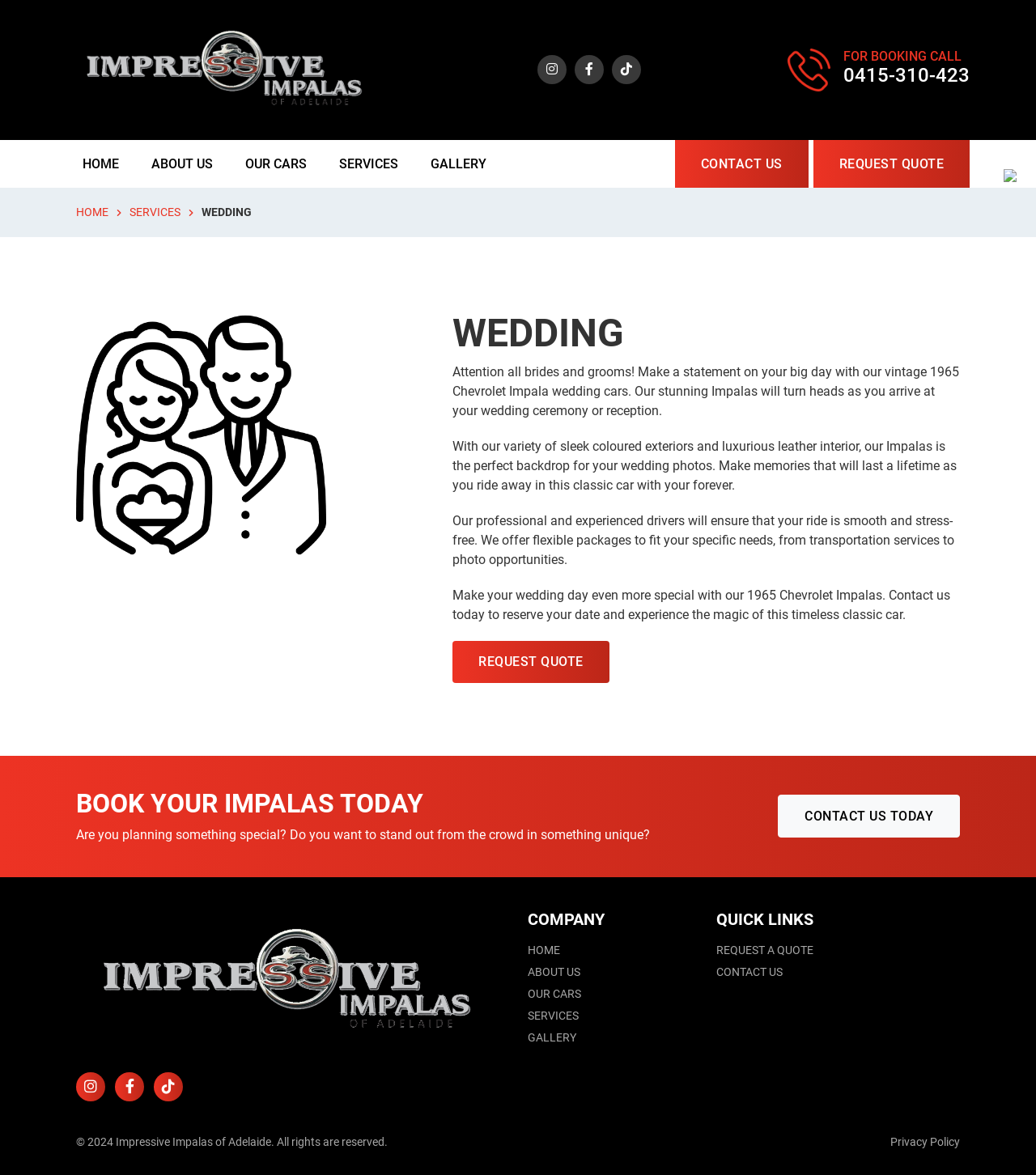Kindly determine the bounding box coordinates for the clickable area to achieve the given instruction: "View the gallery".

[0.4, 0.119, 0.485, 0.16]